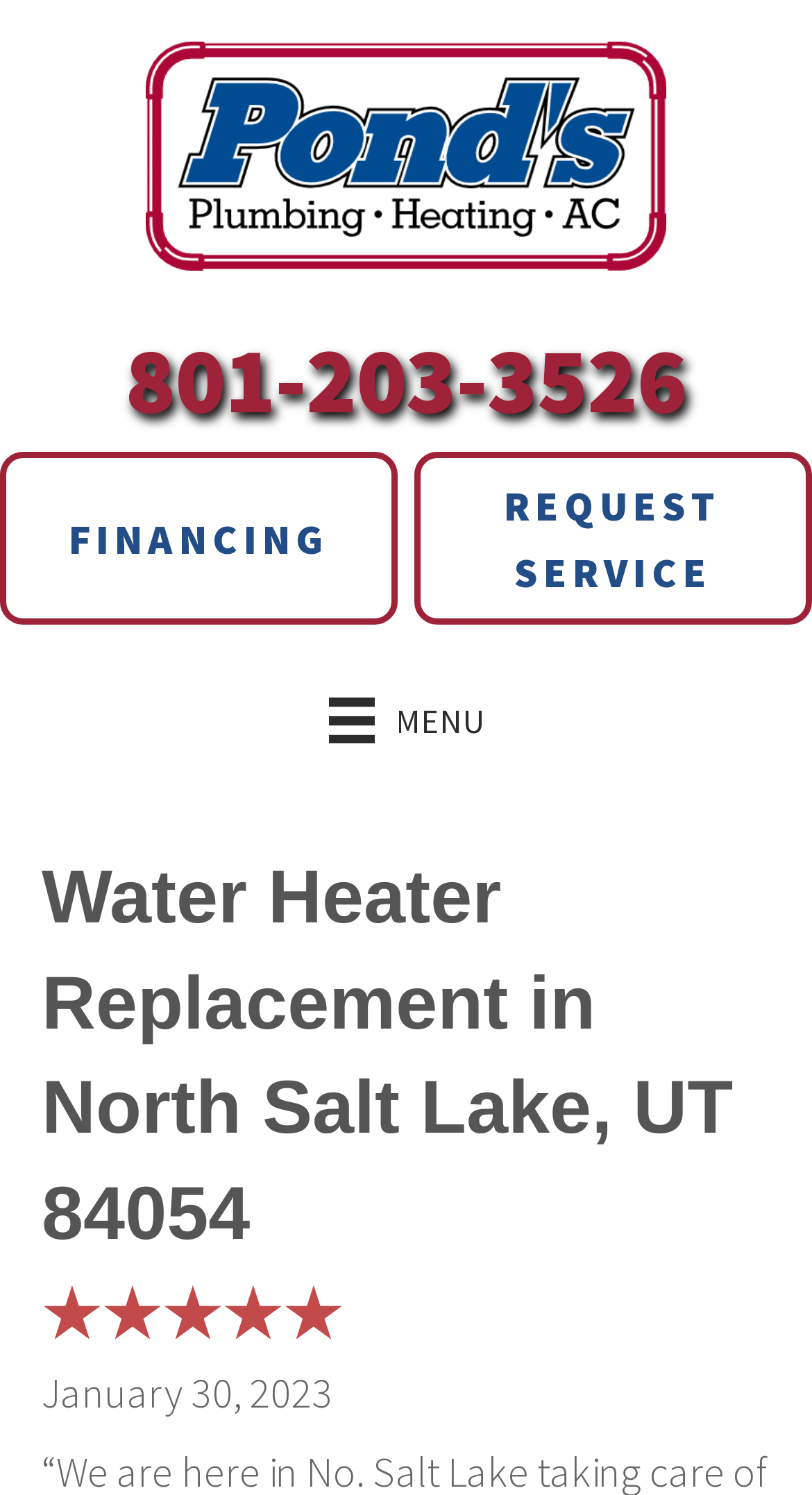Provide a one-word or short-phrase response to the question:
What services can be requested?

Service